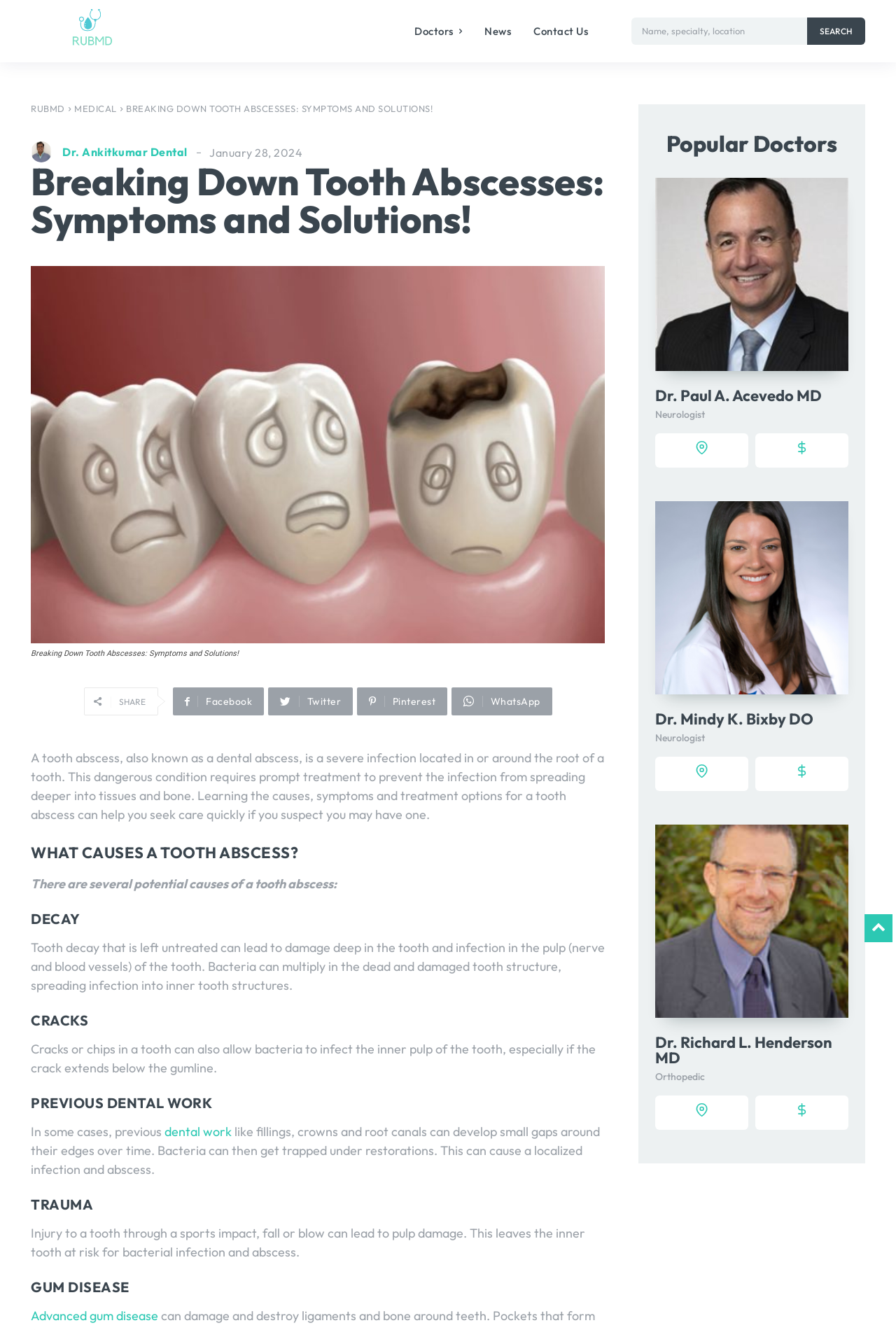Please identify the bounding box coordinates of the element that needs to be clicked to perform the following instruction: "Learn about Dr. Paul A. Acevedo MD".

[0.731, 0.134, 0.947, 0.279]